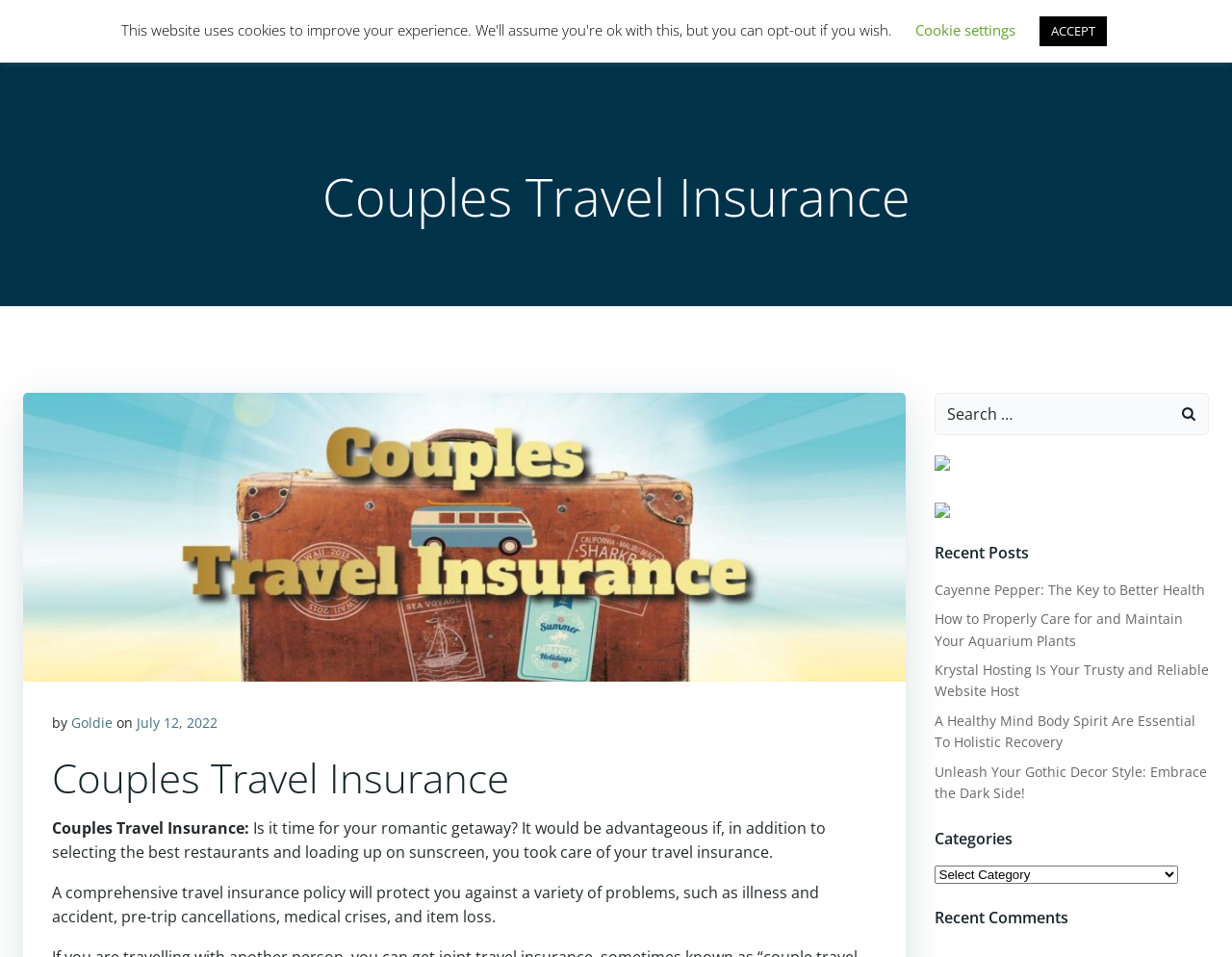Highlight the bounding box coordinates of the region I should click on to meet the following instruction: "search for something".

[0.759, 0.412, 0.98, 0.454]